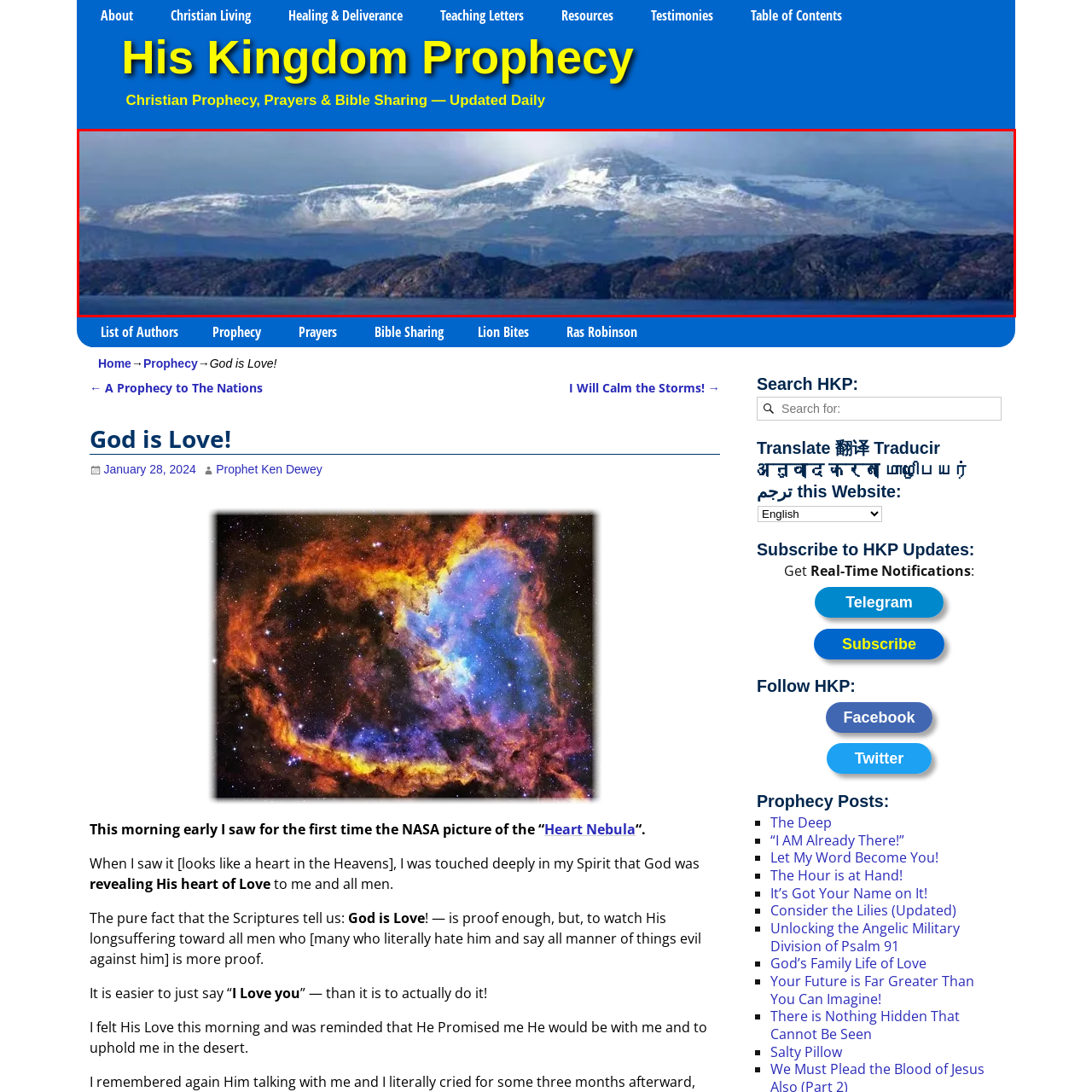What is capping the mountain range?
Pay attention to the image surrounded by the red bounding box and respond to the question with a detailed answer.

The caption states that the background is dominated by a majestic mountain range, capped with a layer of snow that glistens under diffused light, which directly answers this question.